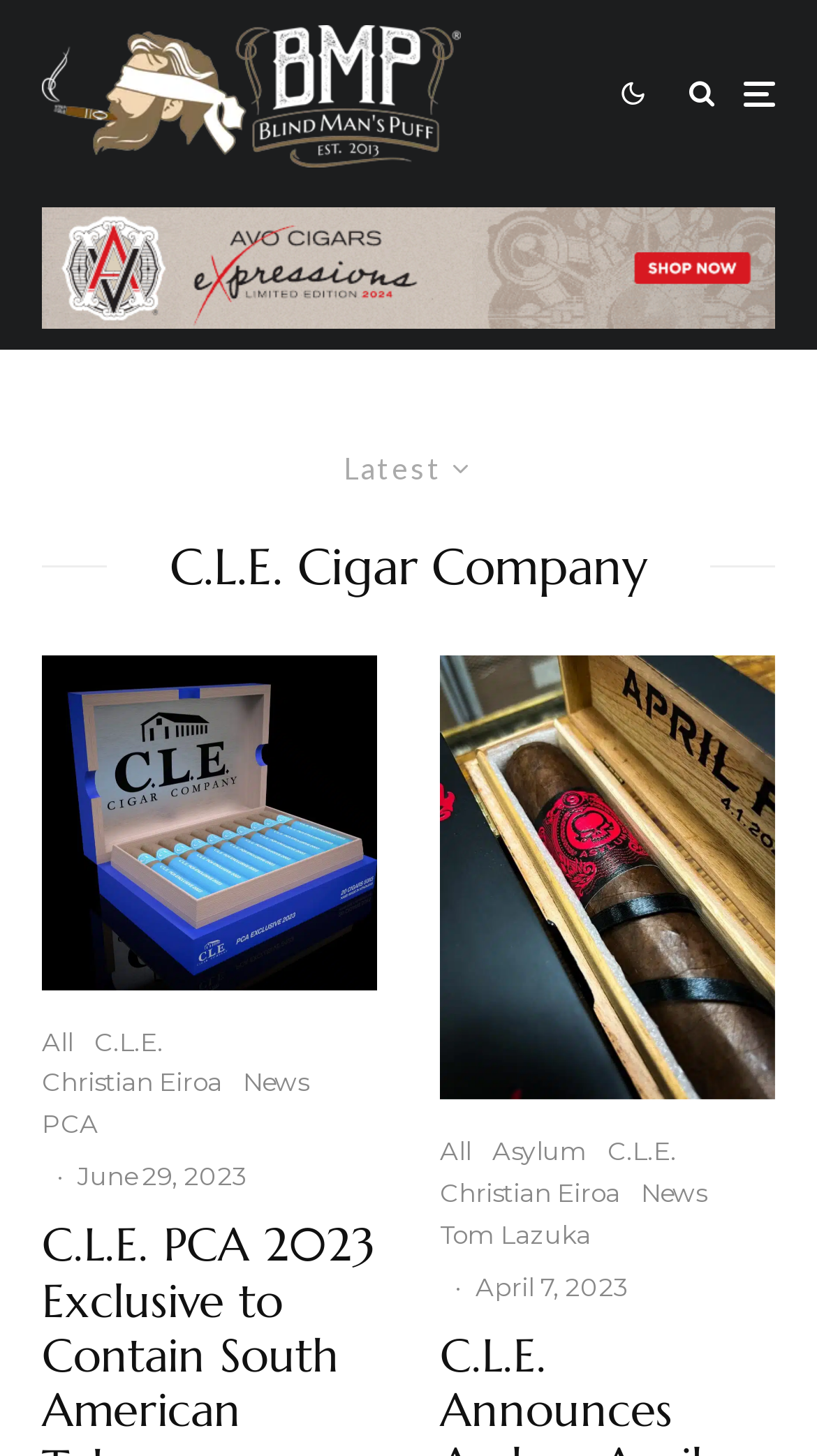Find the bounding box coordinates of the area that needs to be clicked in order to achieve the following instruction: "Check the latest news". The coordinates should be specified as four float numbers between 0 and 1, i.e., [left, top, right, bottom].

[0.421, 0.31, 0.541, 0.334]